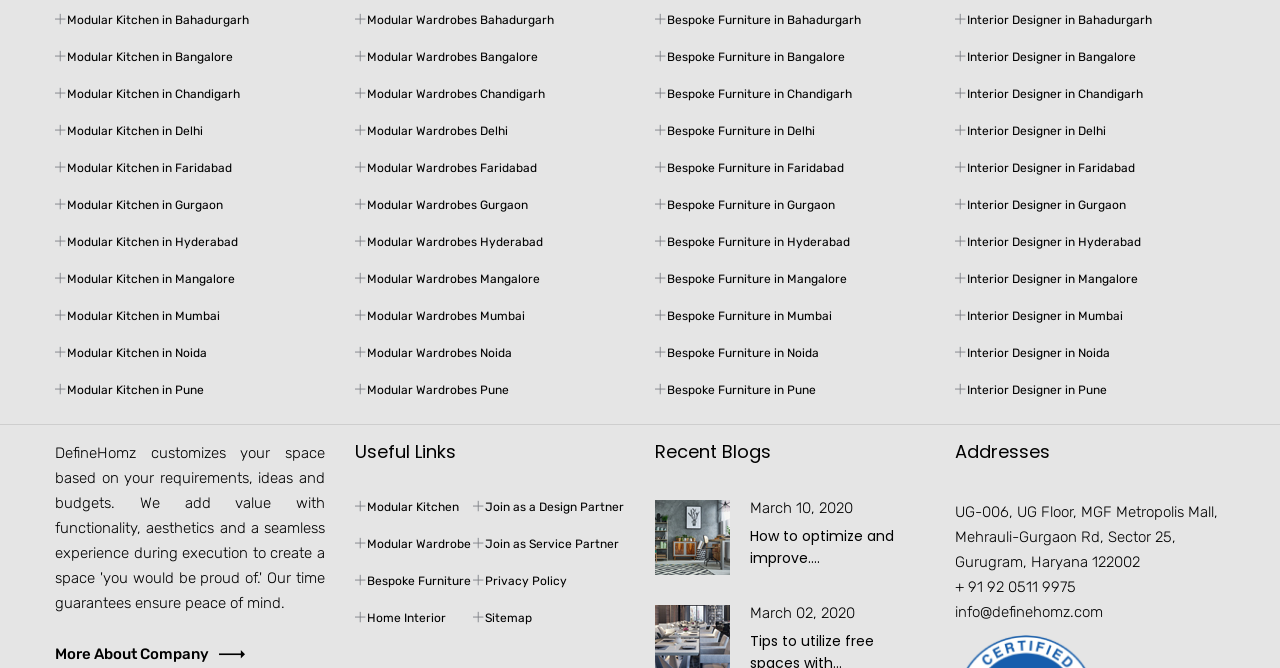Bounding box coordinates are specified in the format (top-left x, top-left y, bottom-right x, bottom-right y). All values are floating point numbers bounded between 0 and 1. Please provide the bounding box coordinate of the region this sentence describes: Modular Wardrobes Bangalore

[0.277, 0.075, 0.42, 0.096]